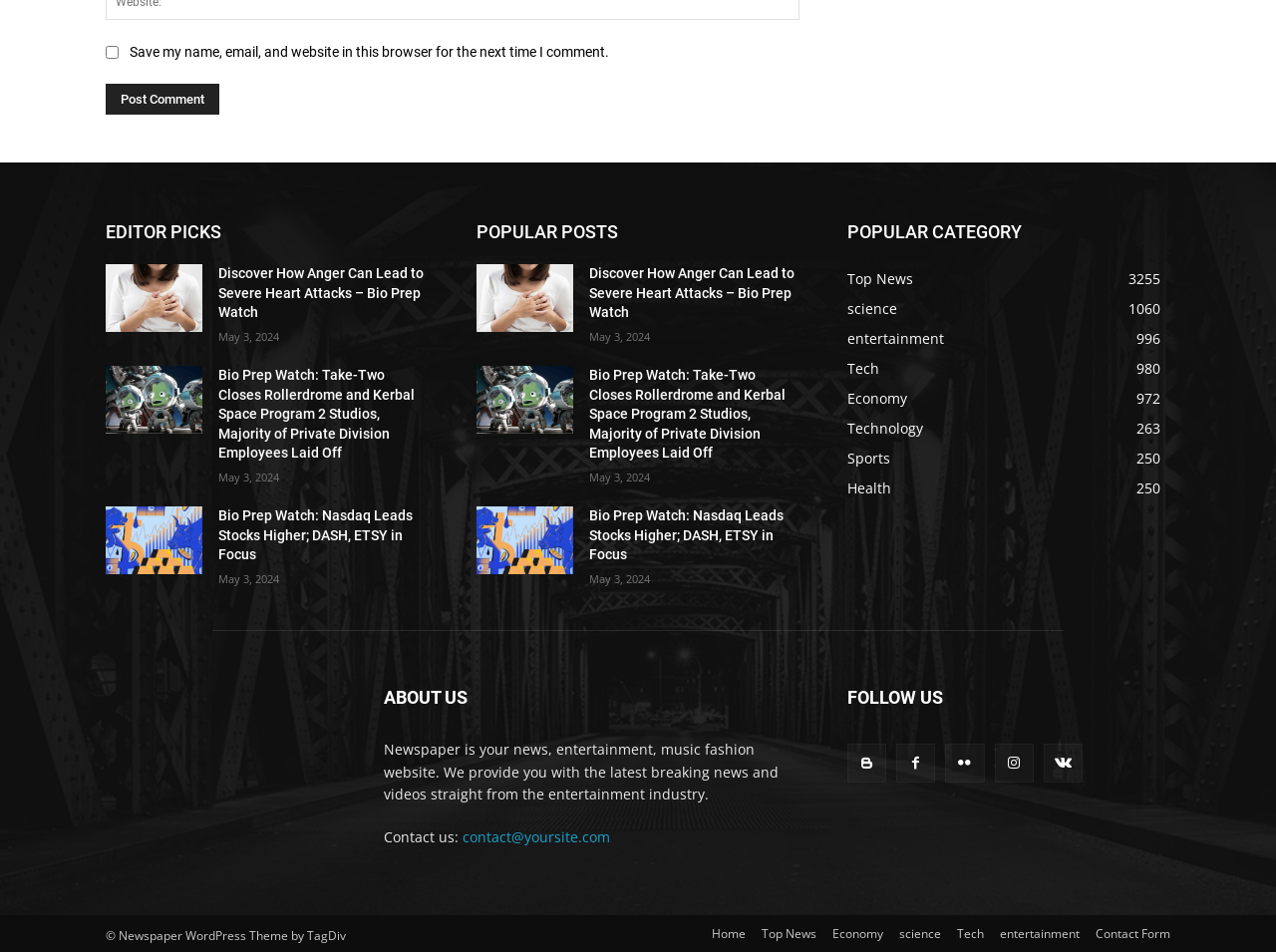Please locate the bounding box coordinates of the element that should be clicked to complete the given instruction: "Follow the website on Facebook".

[0.664, 0.779, 0.695, 0.82]